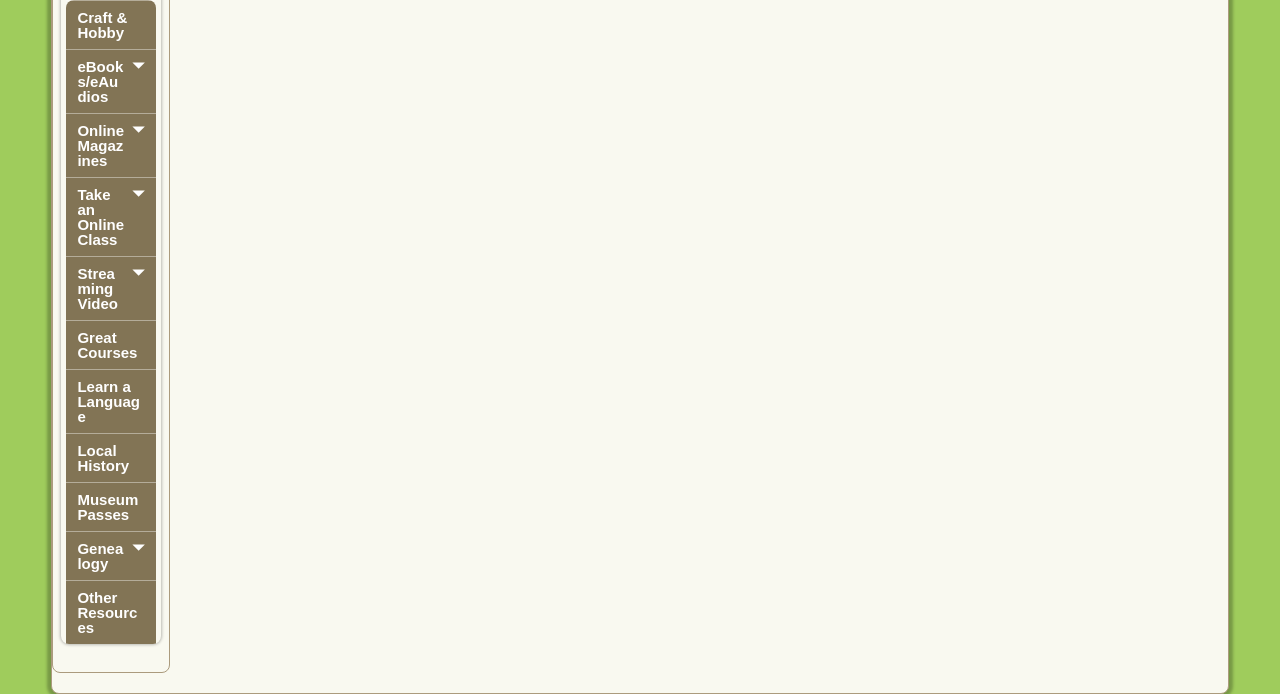How many resources are related to entertainment?
Using the image as a reference, answer the question with a short word or phrase.

2